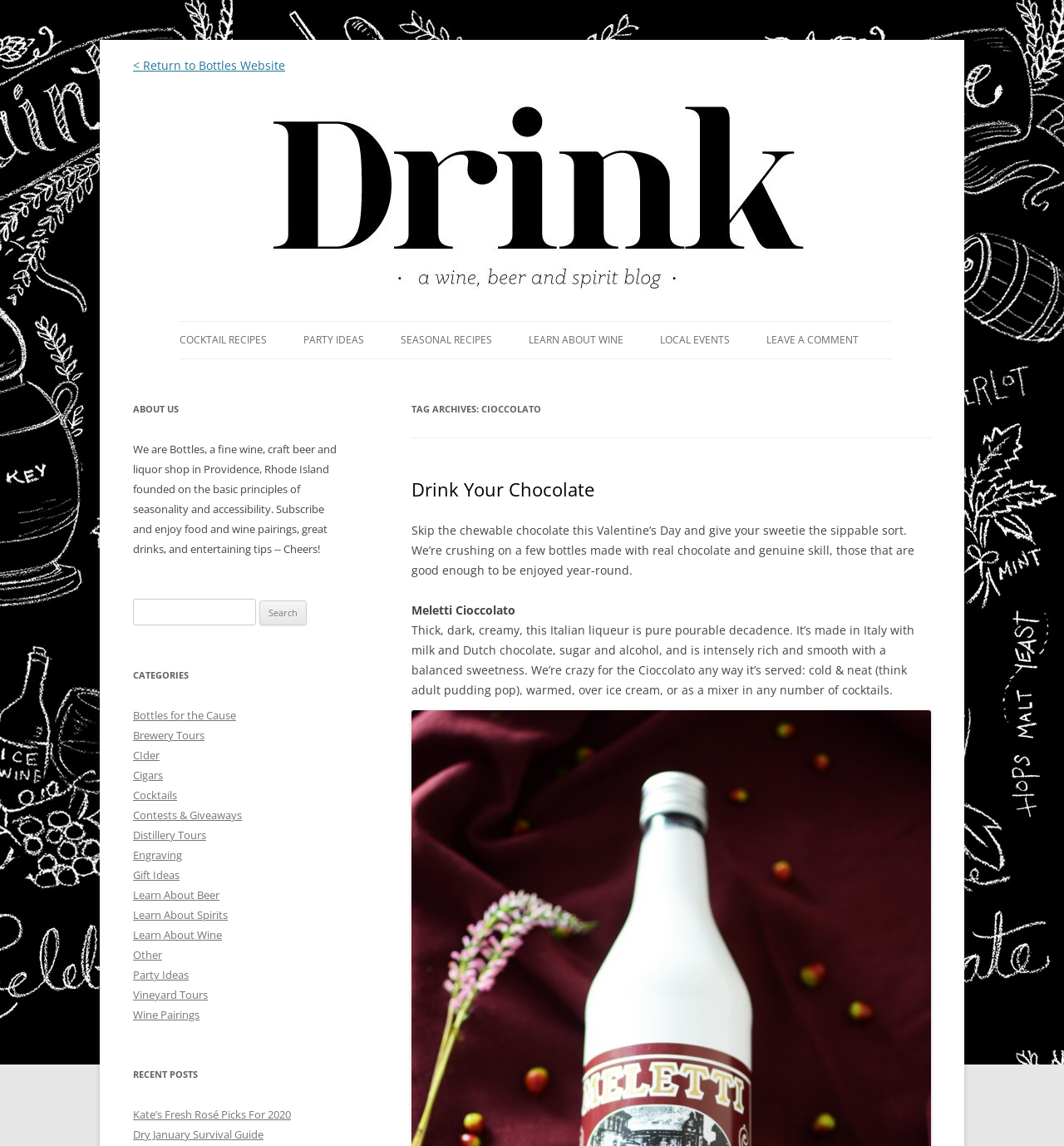Please determine the bounding box coordinates of the clickable area required to carry out the following instruction: "Explore Party Ideas". The coordinates must be four float numbers between 0 and 1, represented as [left, top, right, bottom].

[0.285, 0.281, 0.342, 0.313]